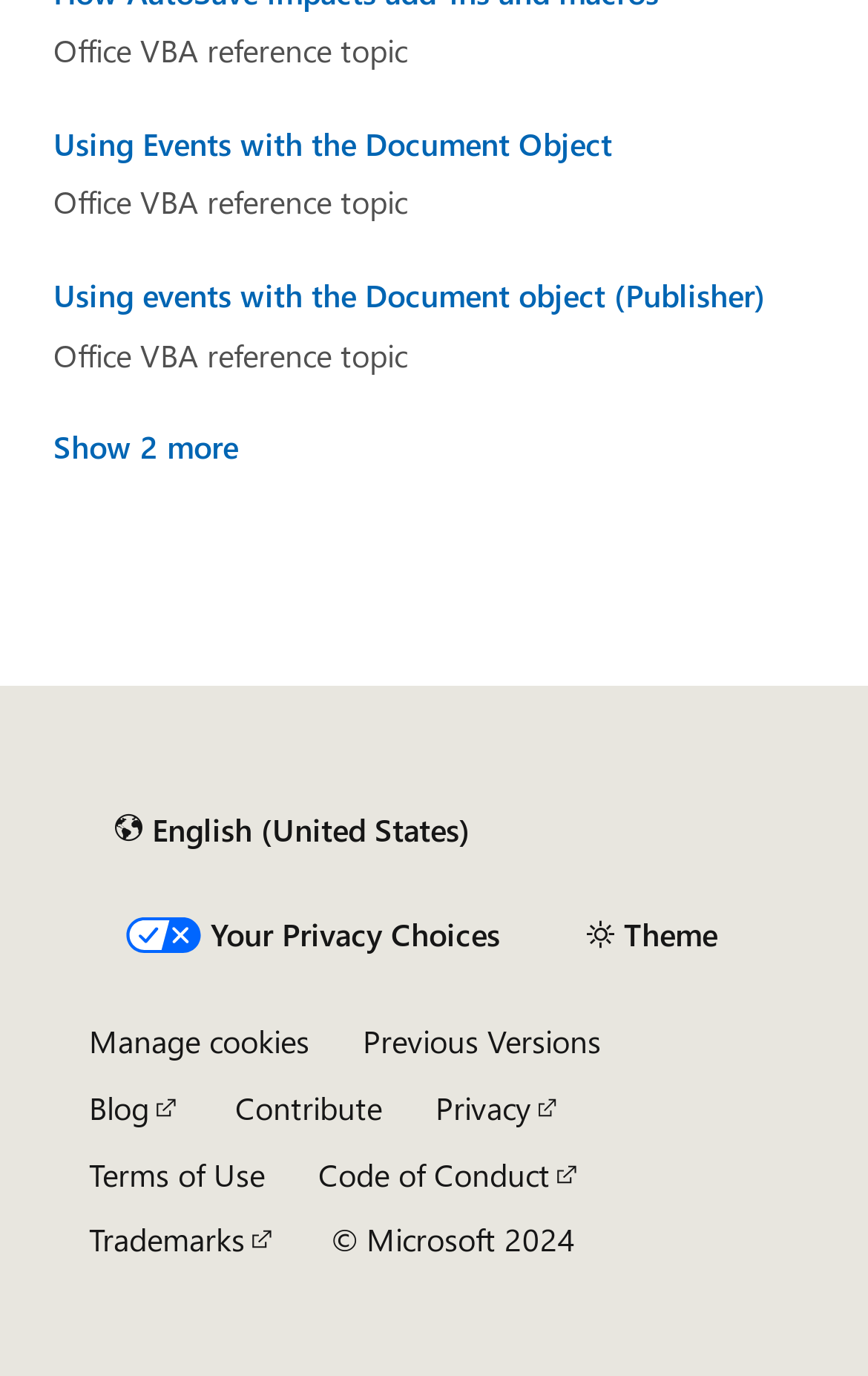Specify the bounding box coordinates of the area that needs to be clicked to achieve the following instruction: "Change the theme".

[0.646, 0.654, 0.856, 0.705]